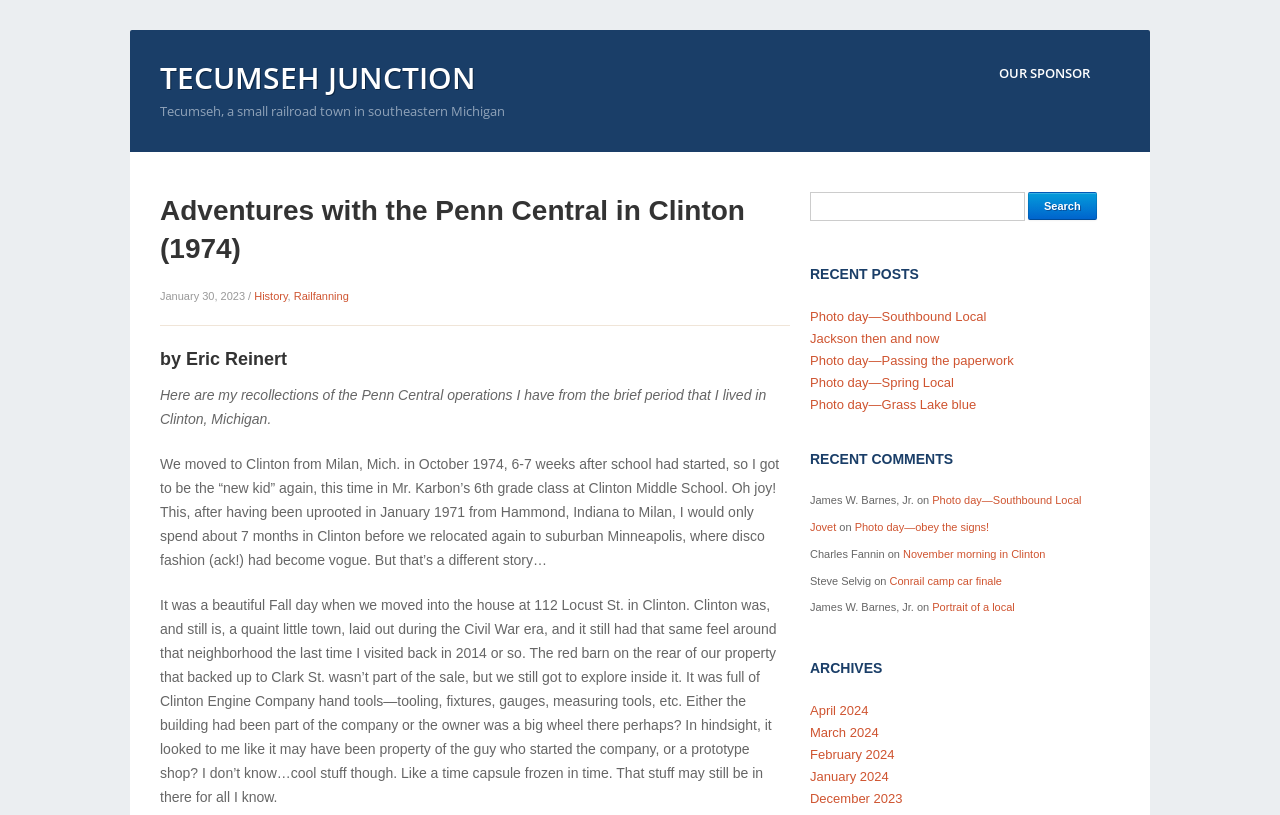What is the name of the town where the author lived?
Provide a thorough and detailed answer to the question.

The author mentions that they lived in Clinton, Michigan, in the text 'We moved to Clinton from Milan, Mich. in October 1974...'.